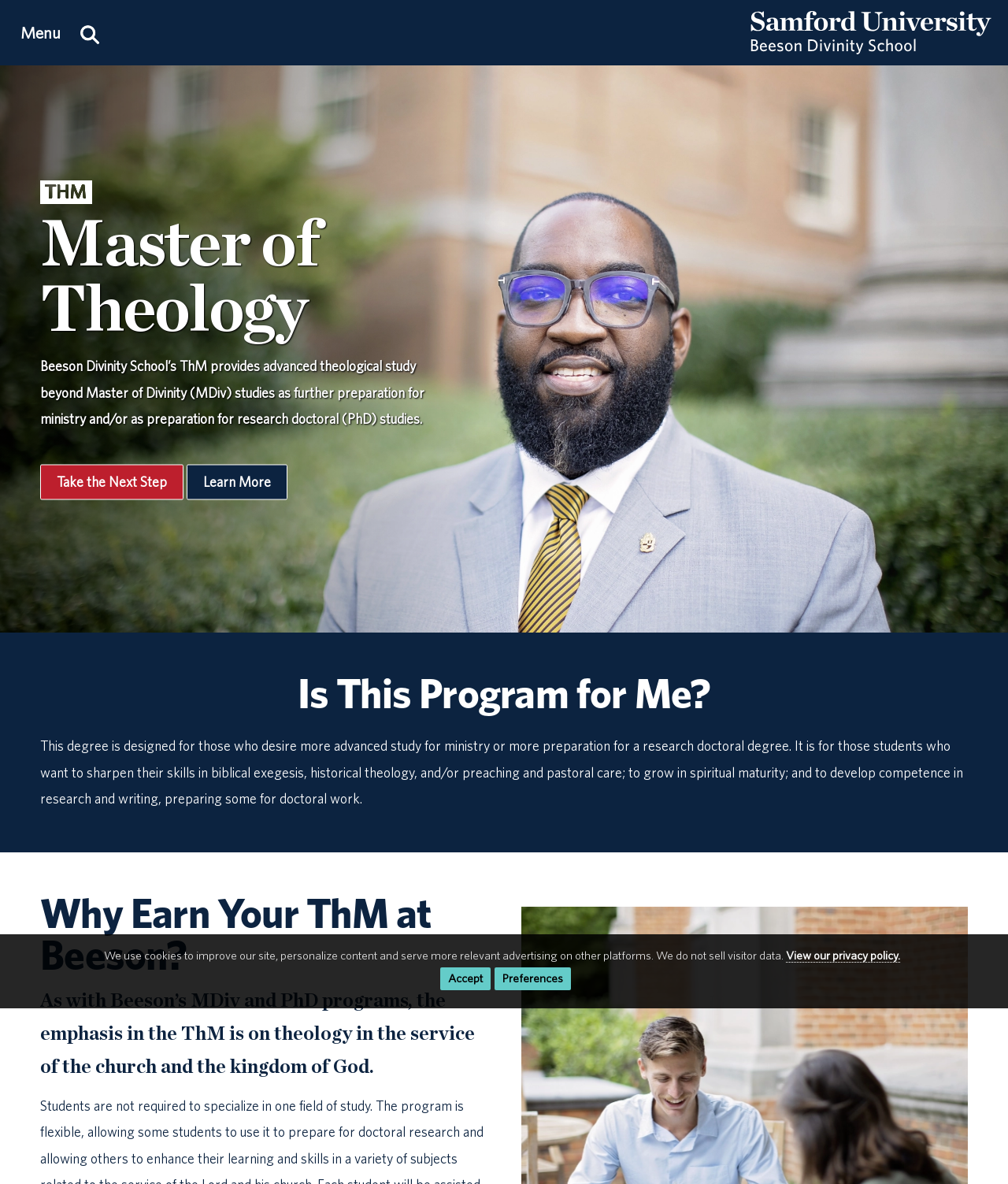Determine the bounding box coordinates of the clickable region to carry out the instruction: "Learn More".

[0.185, 0.392, 0.285, 0.422]